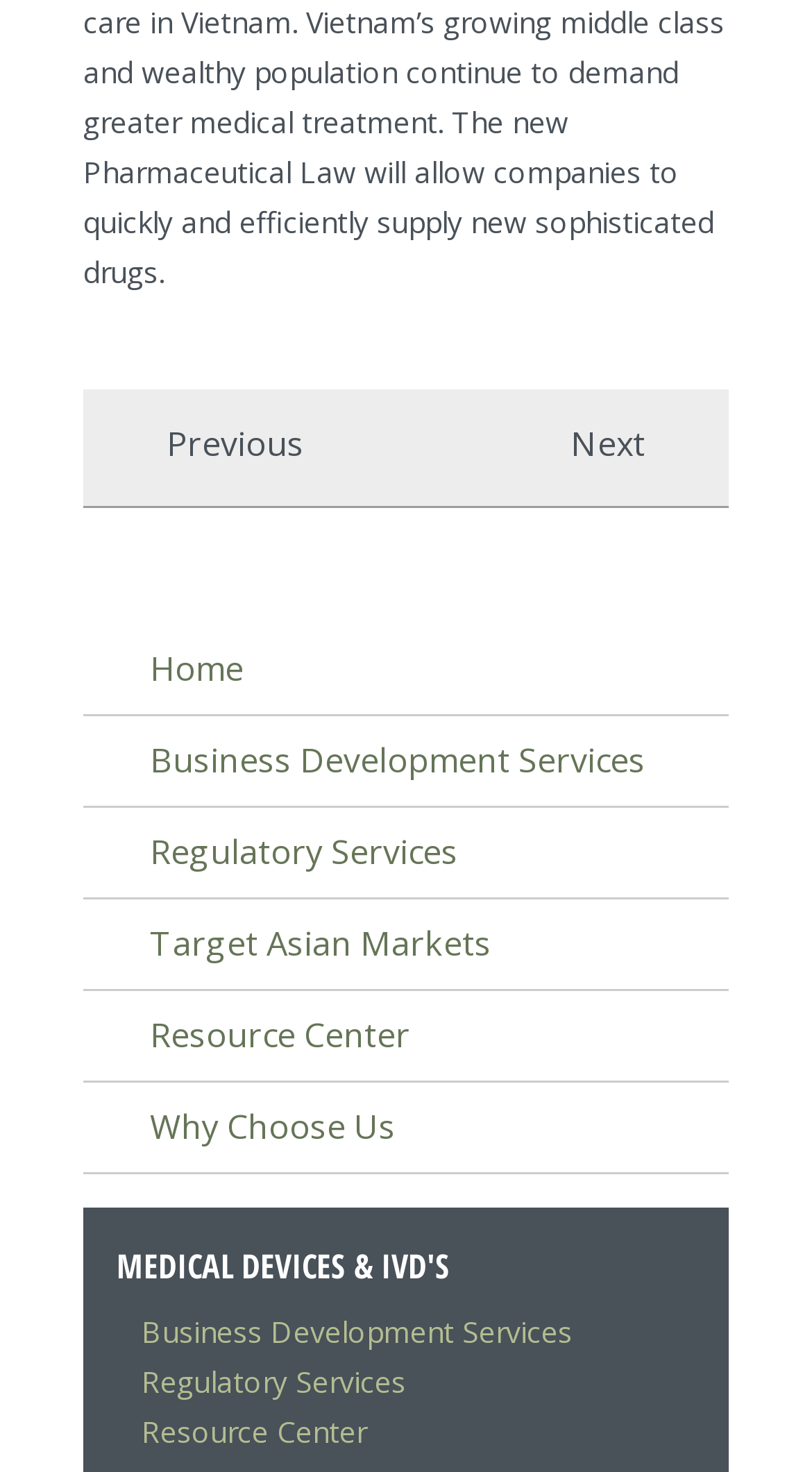Determine the bounding box coordinates of the element's region needed to click to follow the instruction: "access resource center". Provide these coordinates as four float numbers between 0 and 1, formatted as [left, top, right, bottom].

[0.185, 0.687, 0.505, 0.719]